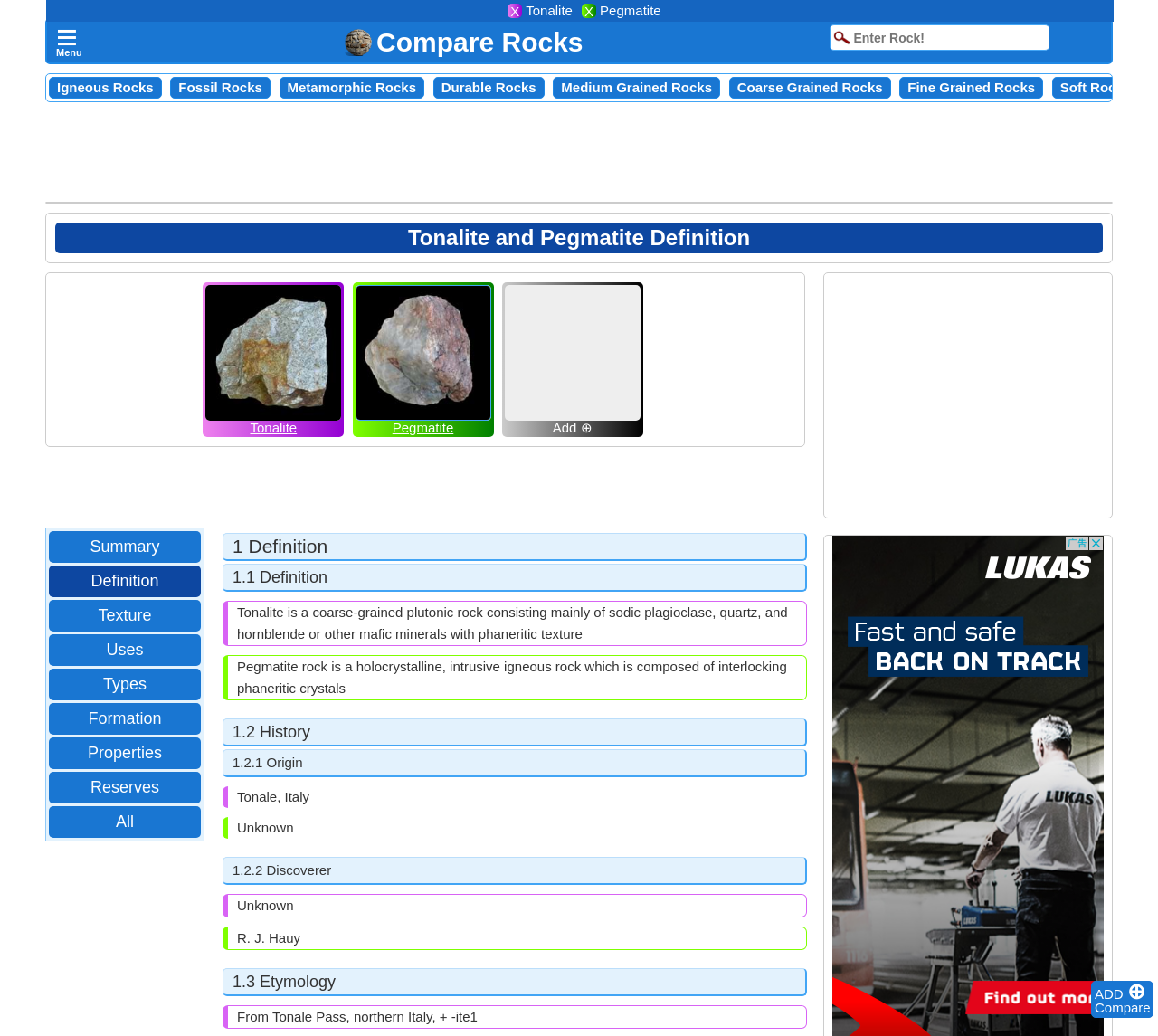Provide your answer to the question using just one word or phrase: What is the type of rock that consists mainly of sodic plagioclase, quartz, and hornblende?

Tonalite